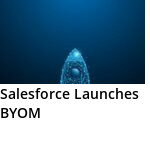Please examine the image and provide a detailed answer to the question: What is the theme of the image?

The caption describes the rocket as a 'visually striking graphic representation' that symbolizes innovation and forward momentum, indicating that the theme of the image is centered around these concepts.